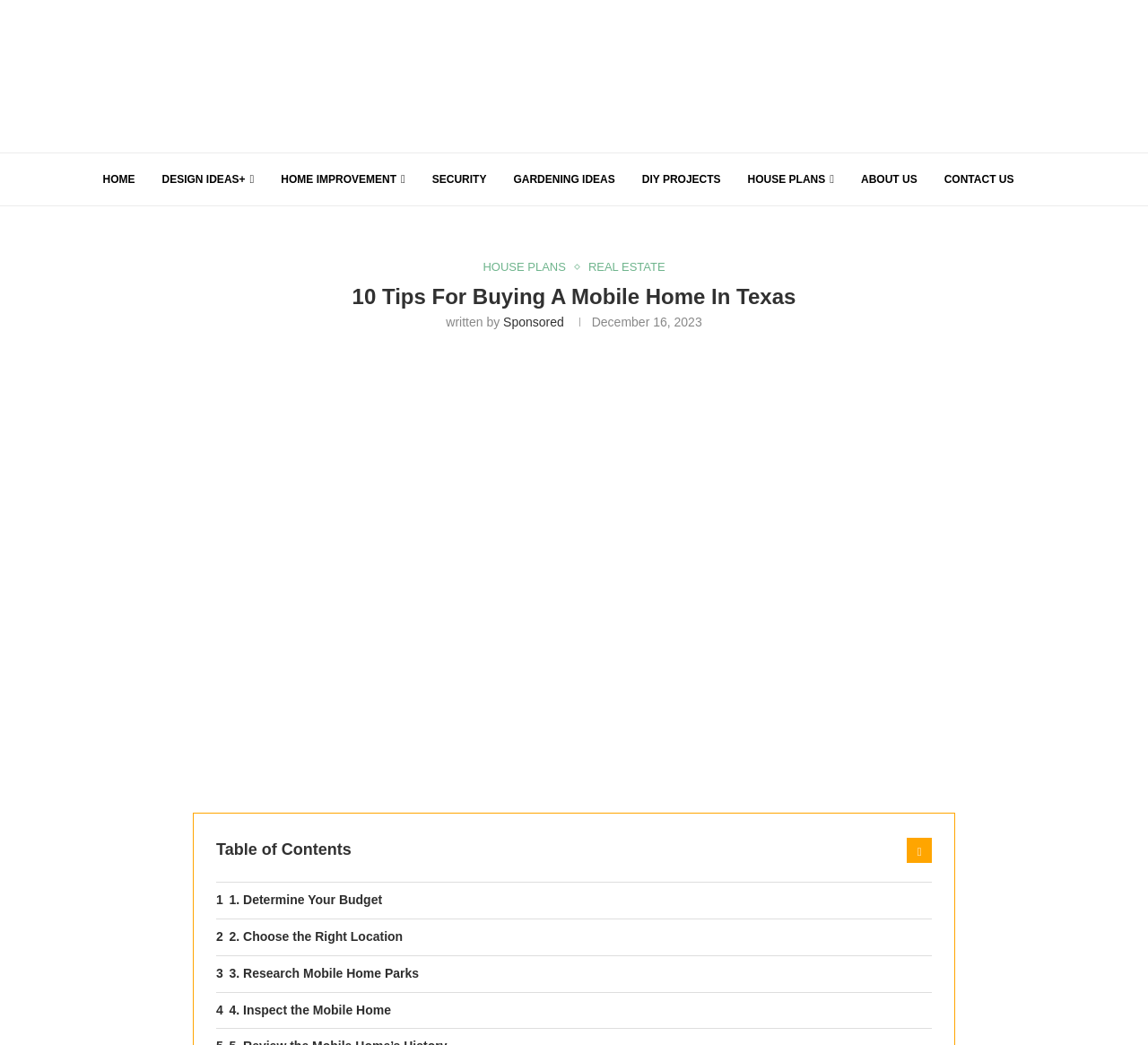Summarize the webpage comprehensively, mentioning all visible components.

This webpage is about buying a mobile home in Texas, providing 10 essential tips for a smooth purchase. At the top, there is a link to "Style of Homes" accompanied by an image, which is centered and takes up about a quarter of the screen width. 

Below this, there is a navigation menu with 10 links, including "HOME", "DESIGN IDEAS", "HOME IMPROVEMENT", "SECURITY", "GARDENING IDEAS", "DIY PROJECTS", "HOUSE PLANS", "ABOUT US", and "CONTACT US". These links are evenly spaced and take up the entire width of the screen.

The main content of the webpage starts with a heading that reads "10 Tips For Buying A Mobile Home In Texas", which is centered and takes up about two-thirds of the screen width. Below this heading, there is a line of text that reads "written by" followed by a link to "Sponsored", and then a timestamp showing the date "December 16, 2023".

On the left side of the screen, there is a large image of a house that takes up about half of the screen height. Above this image, there is a link to "House". 

Further down the page, there is a section titled "Table of Contents" with 4 links to specific tips, including "1. Determine Your Budget", "2. Choose the Right Location", "3. Research Mobile Home Parks", and "4. Inspect the Mobile Home". These links are stacked vertically and take up about a quarter of the screen width.